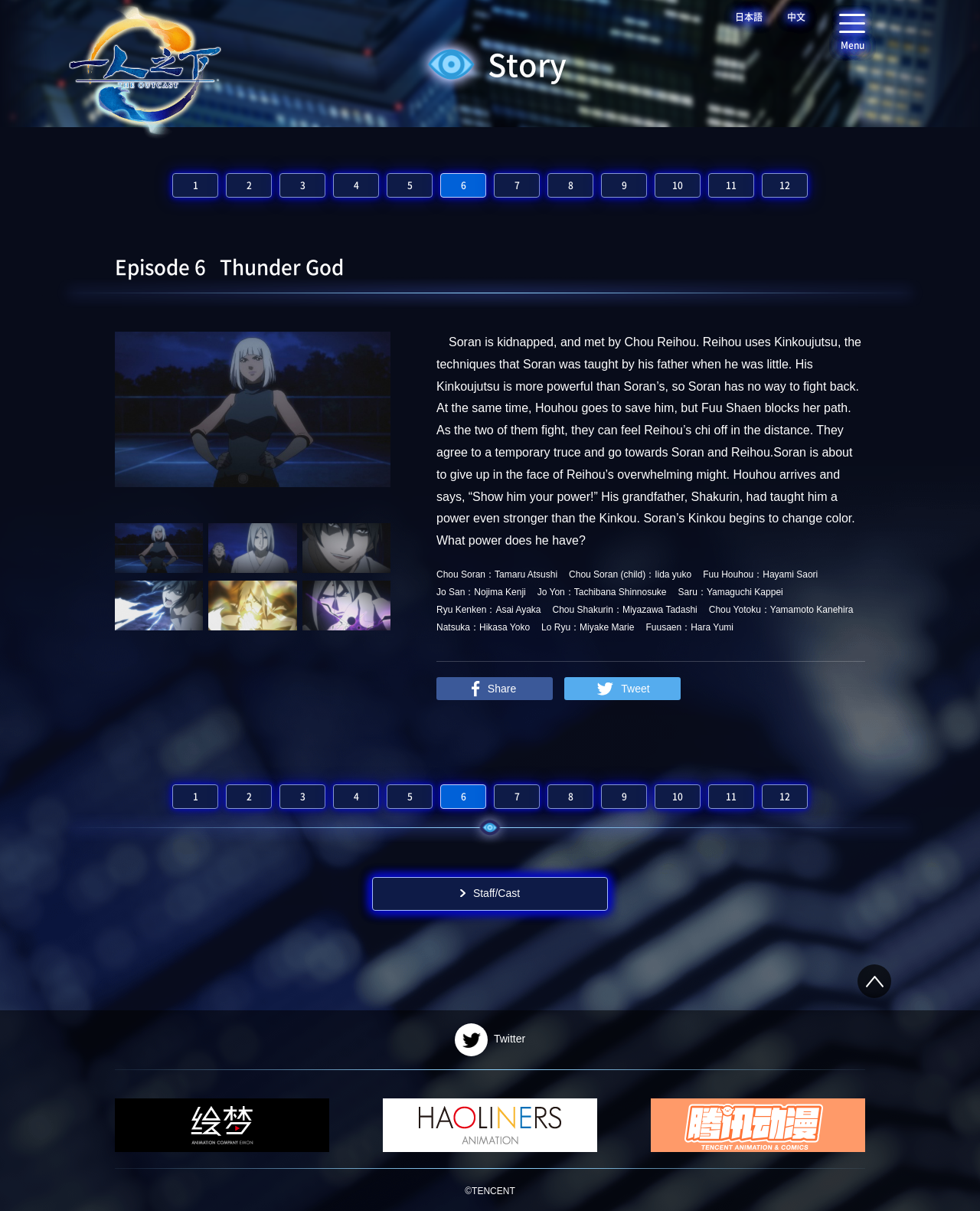Identify the bounding box coordinates of the clickable region to carry out the given instruction: "Select the 'Episode 6' link".

[0.117, 0.208, 0.883, 0.255]